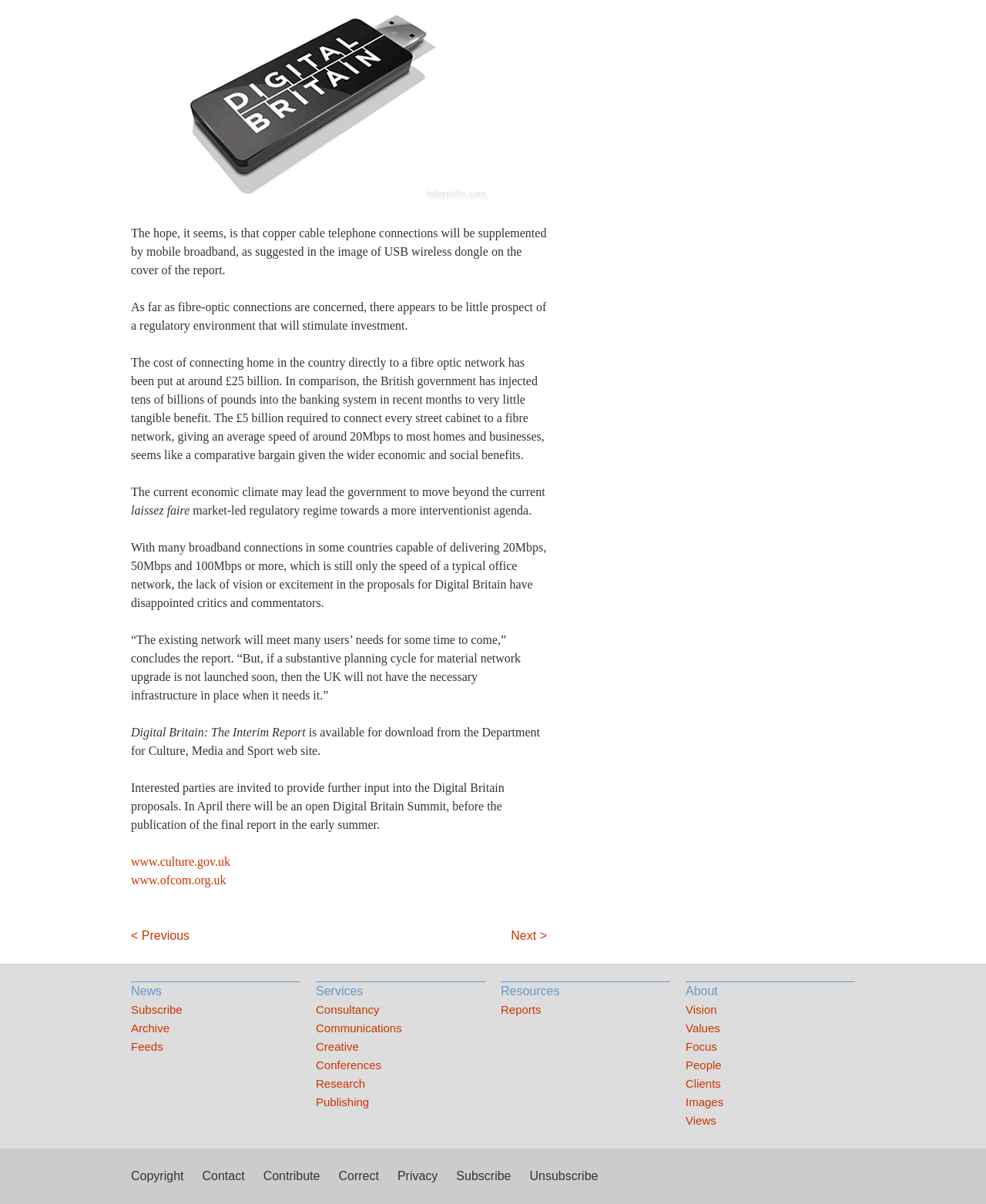Please determine the bounding box coordinates of the element to click in order to execute the following instruction: "download the Digital Britain report". The coordinates should be four float numbers between 0 and 1, specified as [left, top, right, bottom].

[0.133, 0.603, 0.31, 0.614]